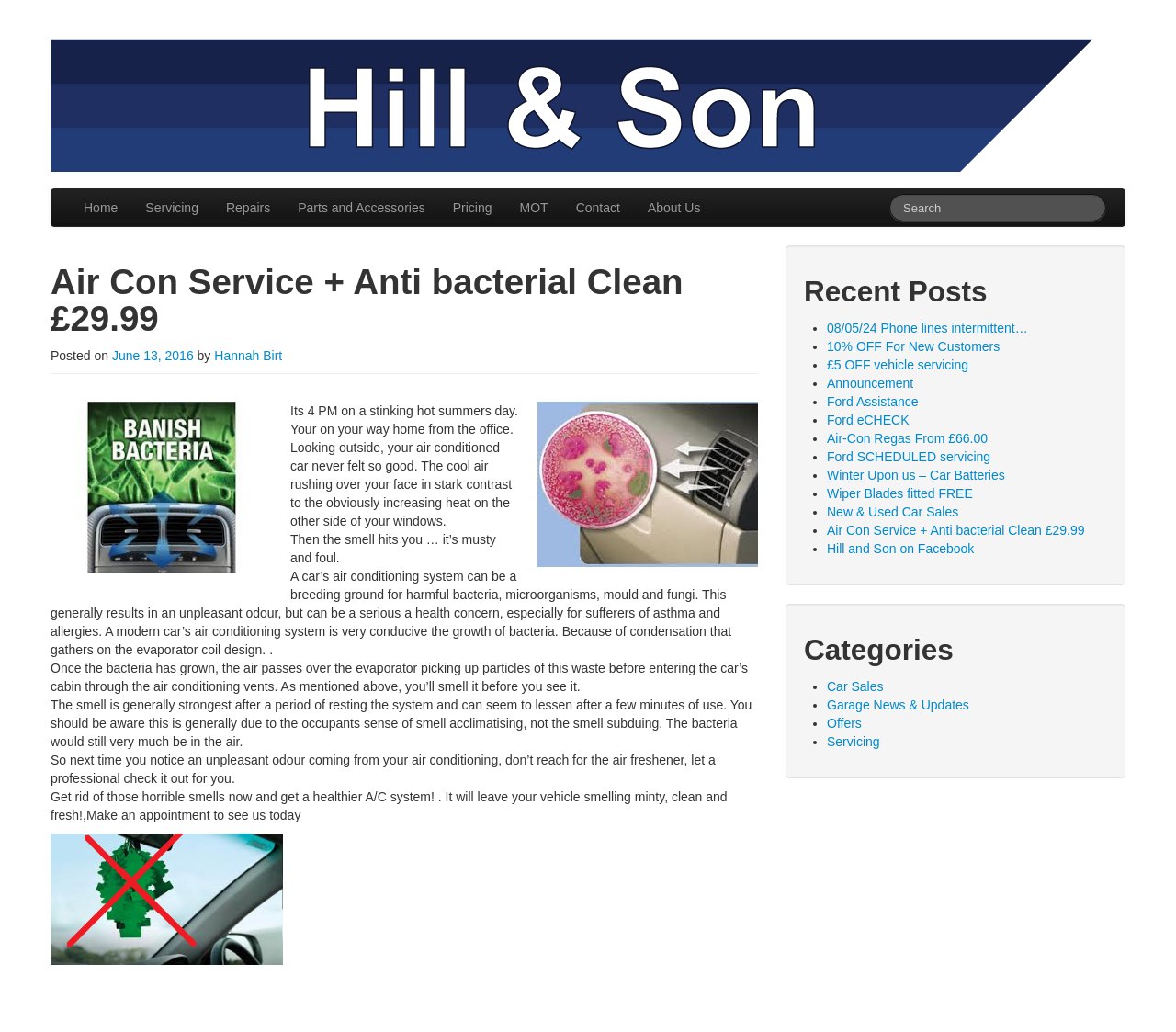Locate the bounding box coordinates of the item that should be clicked to fulfill the instruction: "View the 'Categories' section".

[0.684, 0.612, 0.941, 0.647]